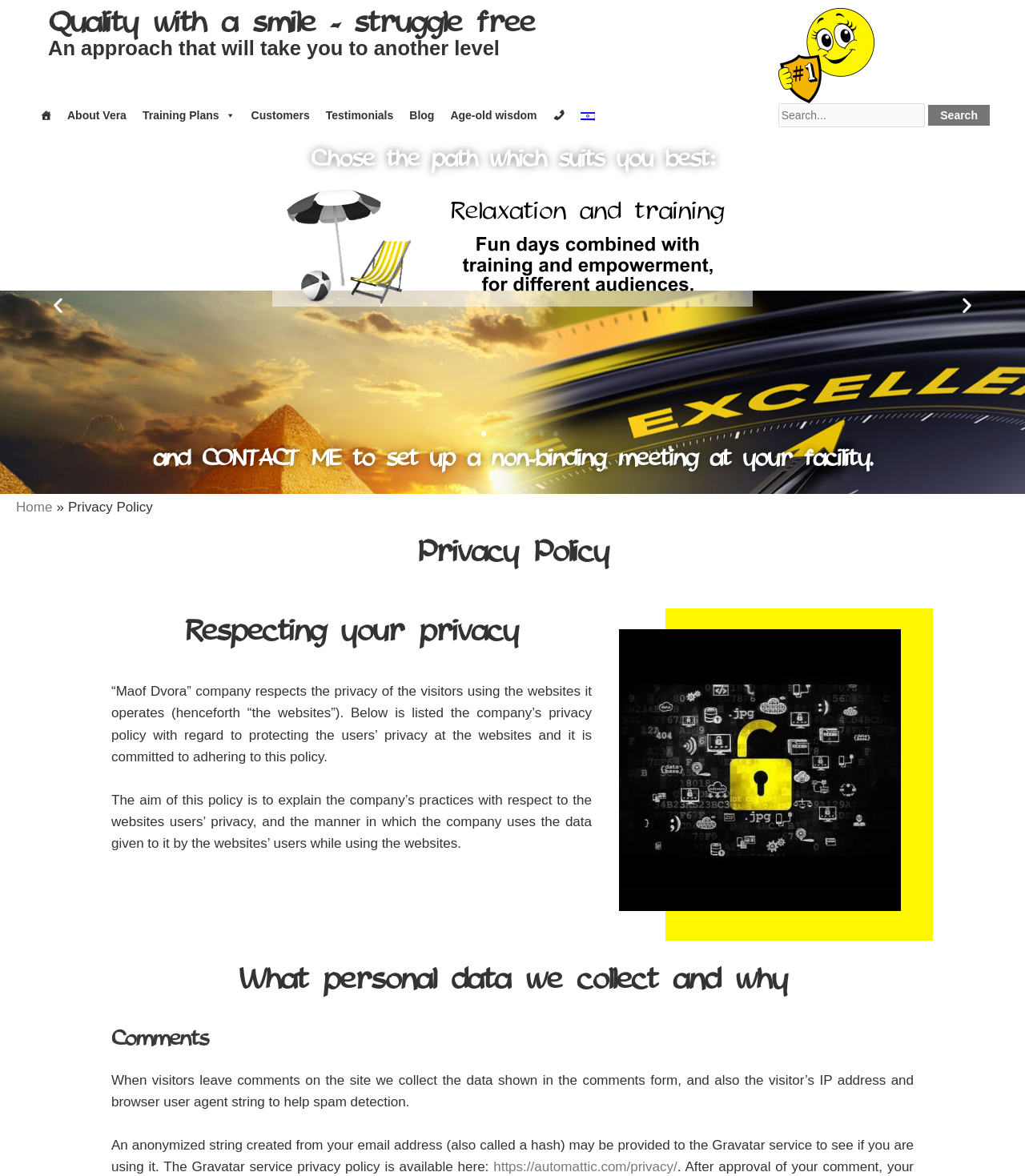Using details from the image, please answer the following question comprehensively:
What is the purpose of the company's privacy policy?

The purpose of the company's privacy policy is to explain its practices with respect to the websites users' privacy, and the manner in which the company uses the data given to it by the websites' users while using the websites, as stated in the privacy policy section of the webpage.